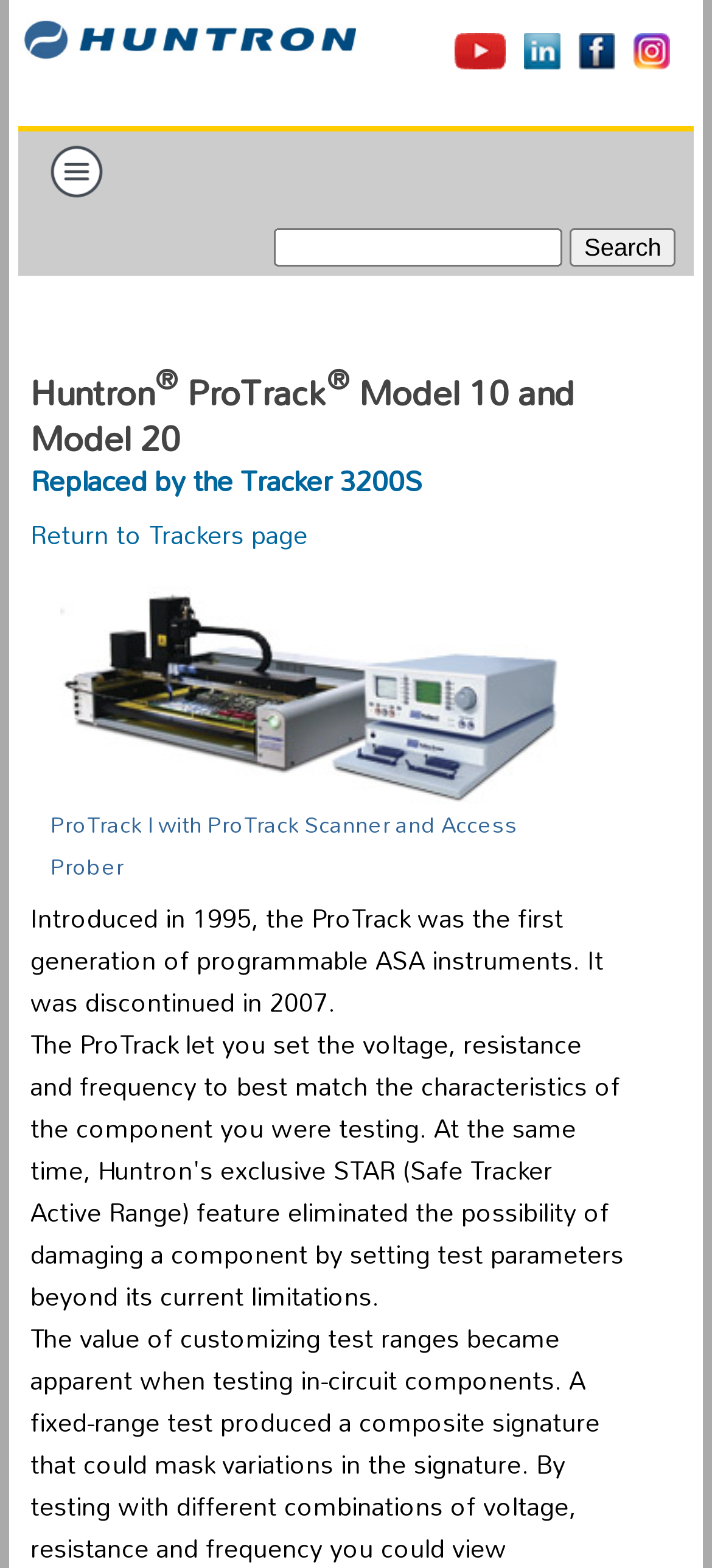Refer to the image and provide an in-depth answer to the question: 
What is the purpose of the search box?

The search box is a textbox with a button next to it labeled 'Search'. This suggests that the purpose of the search box is to allow users to search for something, likely related to the Huntron ProTrack.